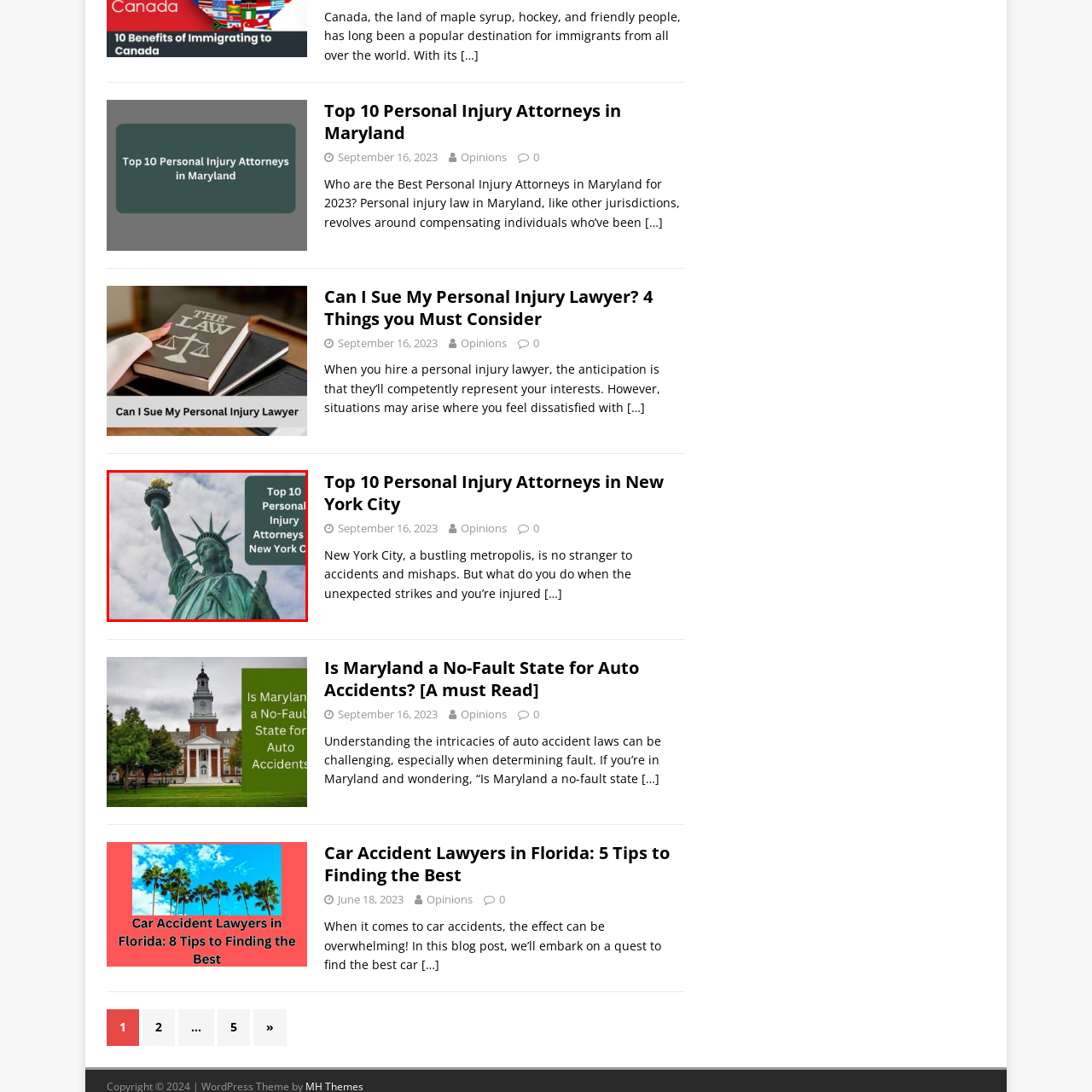Provide a detailed account of the visual content within the red-outlined section of the image.

The image prominently features the Statue of Liberty, a symbol of freedom and democracy, holding a torch aloft against a cloudy sky. Superimposed on the image is the text "Top 10 Personal Injury Attorneys in New York City," highlighting a guide or resource related to legal representation in the bustling metropolis of New York. The combination of the iconic statue and the textual overlay suggests a focus on personal injury law in a city known for its complexity and vitality, inviting viewers to explore the top legal professionals in this field.